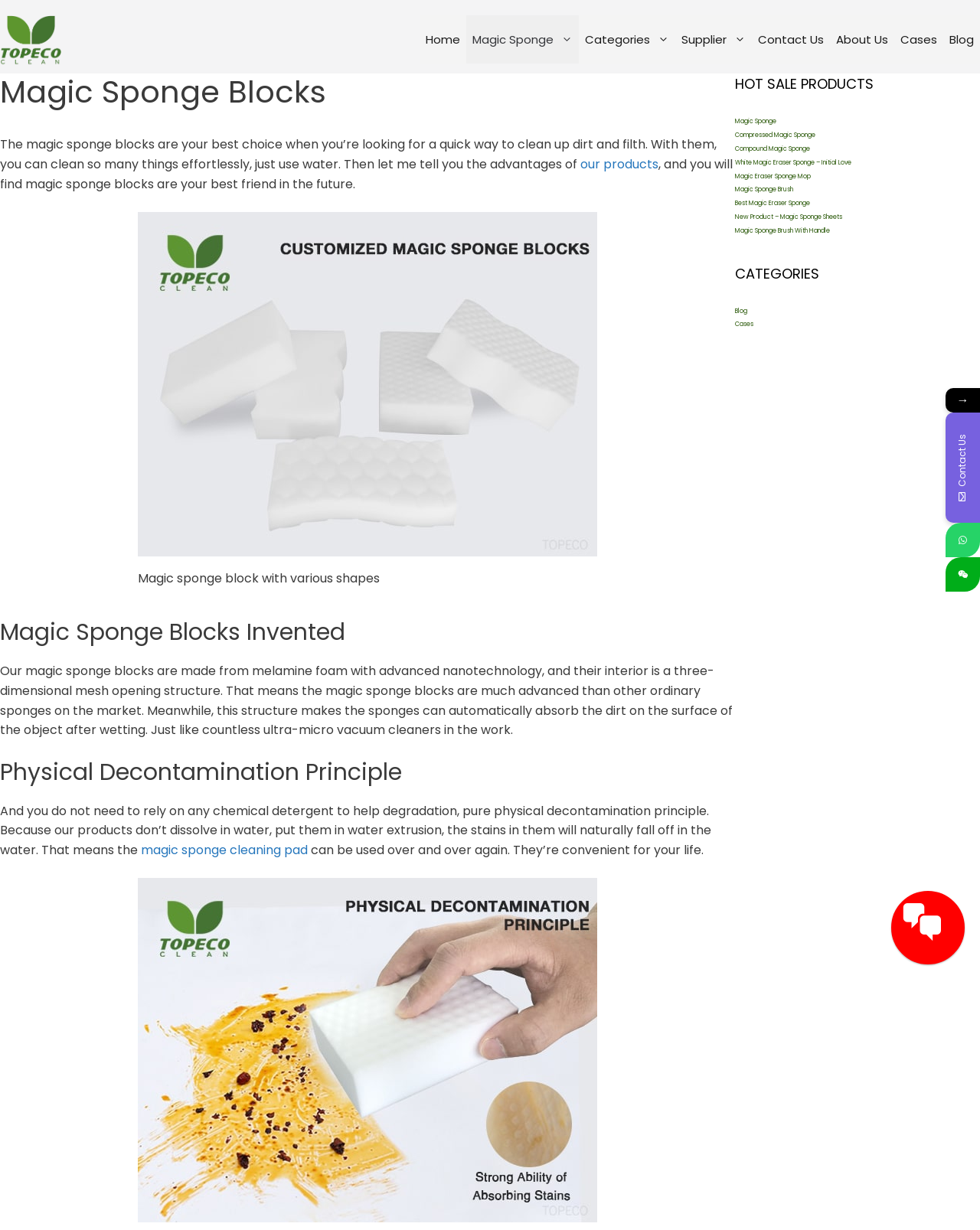Given the element description, predict the bounding box coordinates in the format (top-left x, top-left y, bottom-right x, bottom-right y), using floating point numbers between 0 and 1: Magic Sponge Brush With Handle

[0.75, 0.184, 0.847, 0.191]